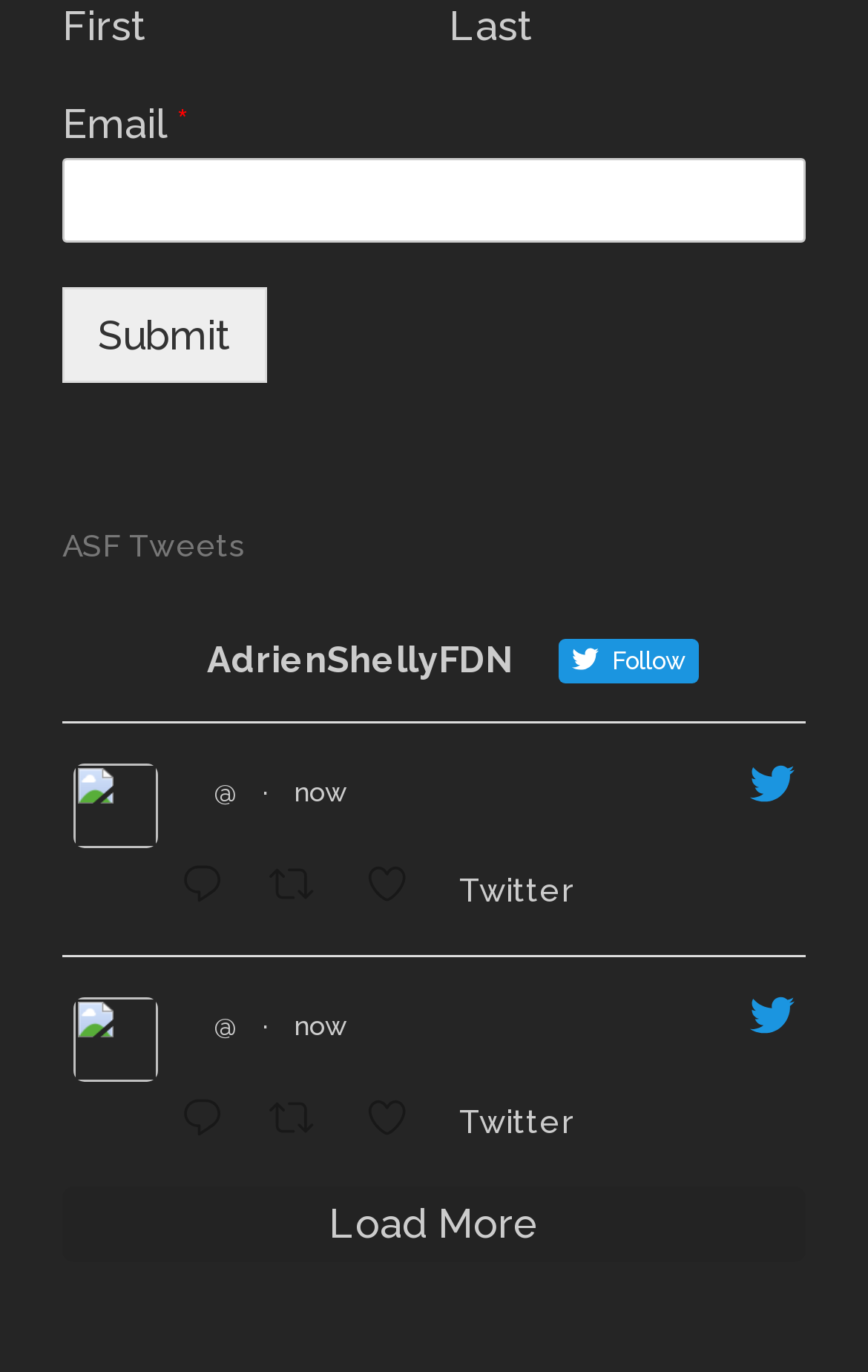What is the purpose of the 'Load More' link?
Please respond to the question thoroughly and include all relevant details.

The 'Load More' link is located at the bottom of the webpage, suggesting that it is used to load more tweets or content related to ASF Tweets.